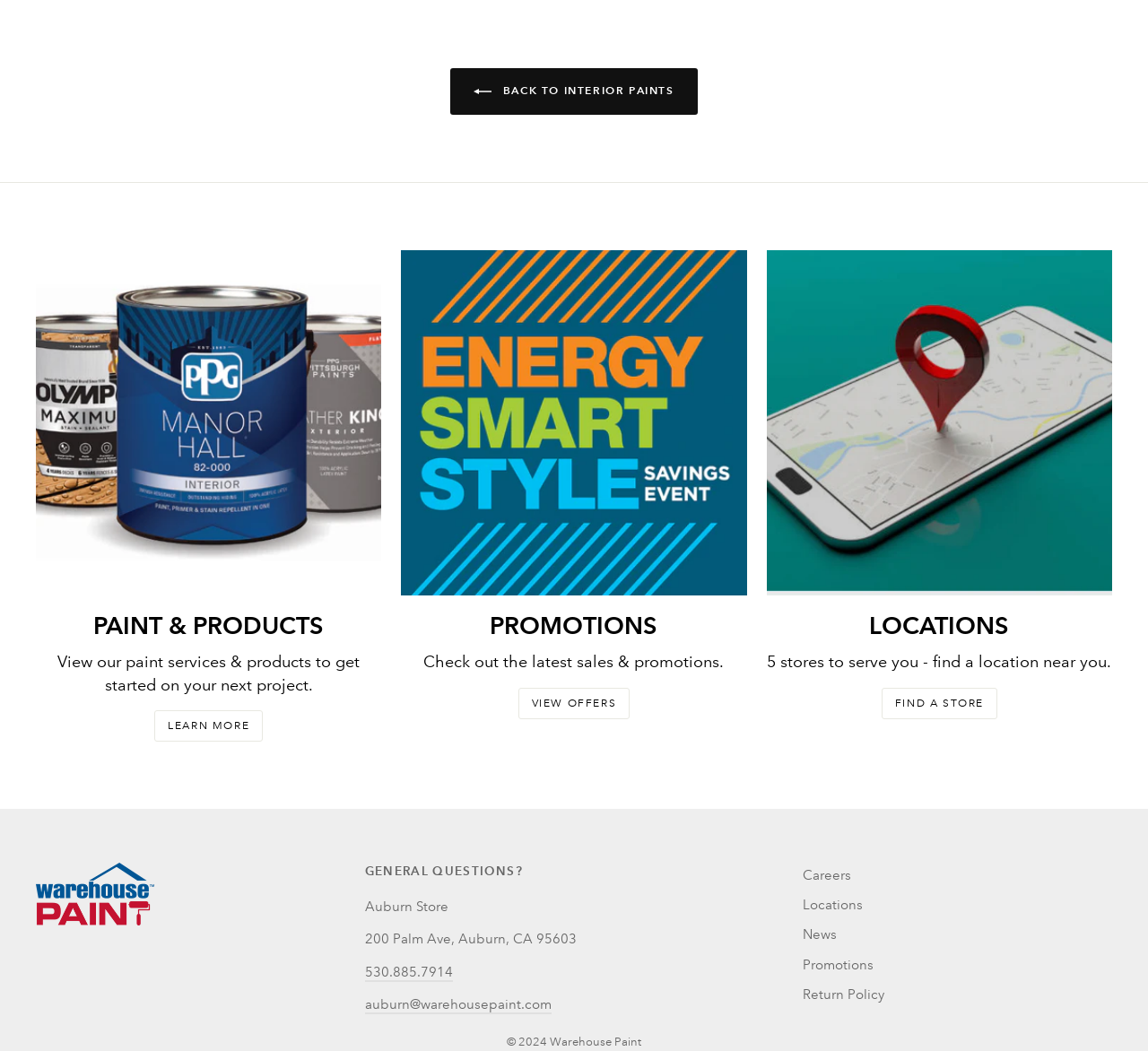What is the copyright year of Warehouse Paint?
Give a single word or phrase as your answer by examining the image.

2024